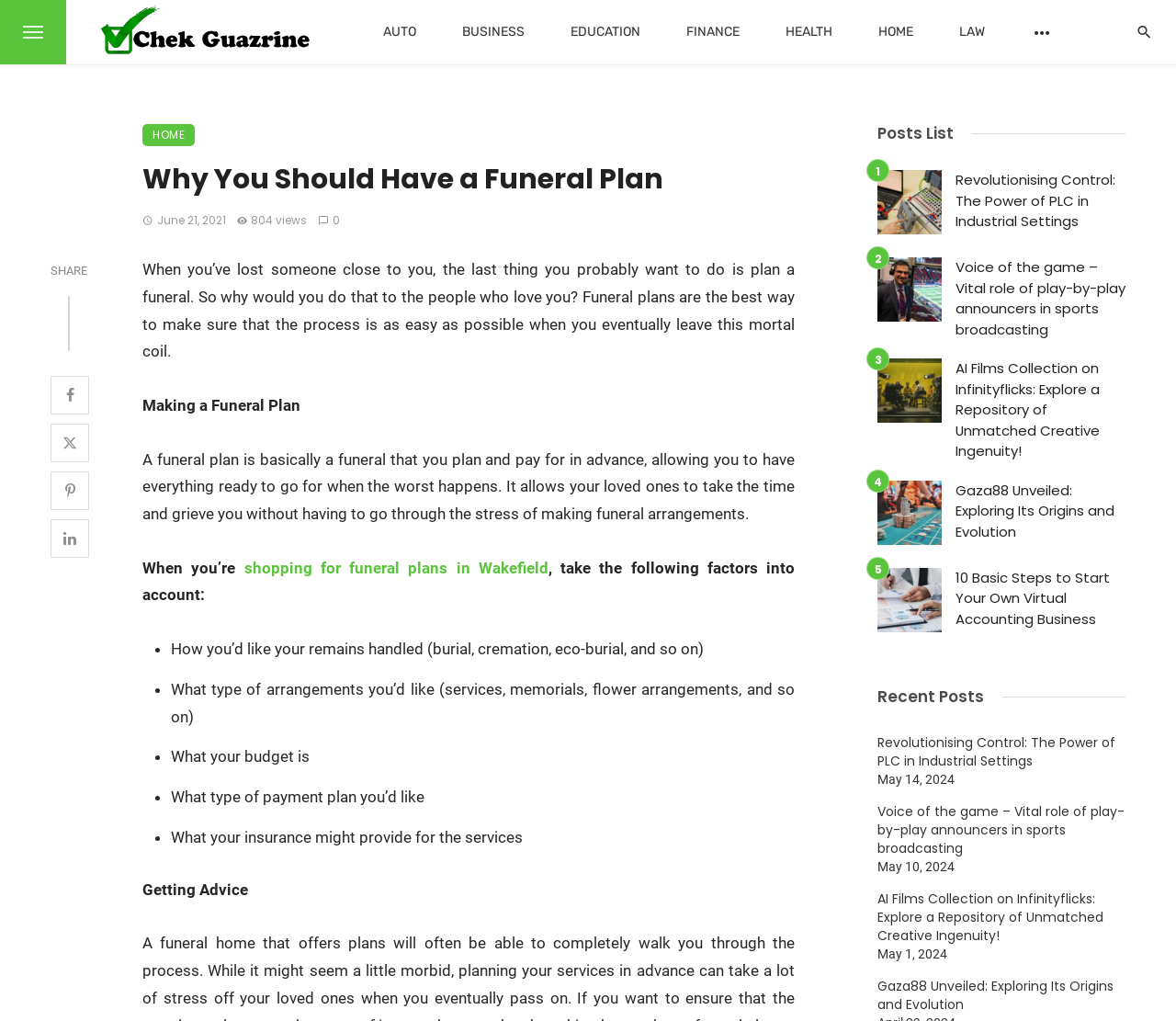Identify the bounding box coordinates of the region I need to click to complete this instruction: "Read the article 'Why You Should Have a Funeral Plan'".

[0.121, 0.157, 0.695, 0.194]